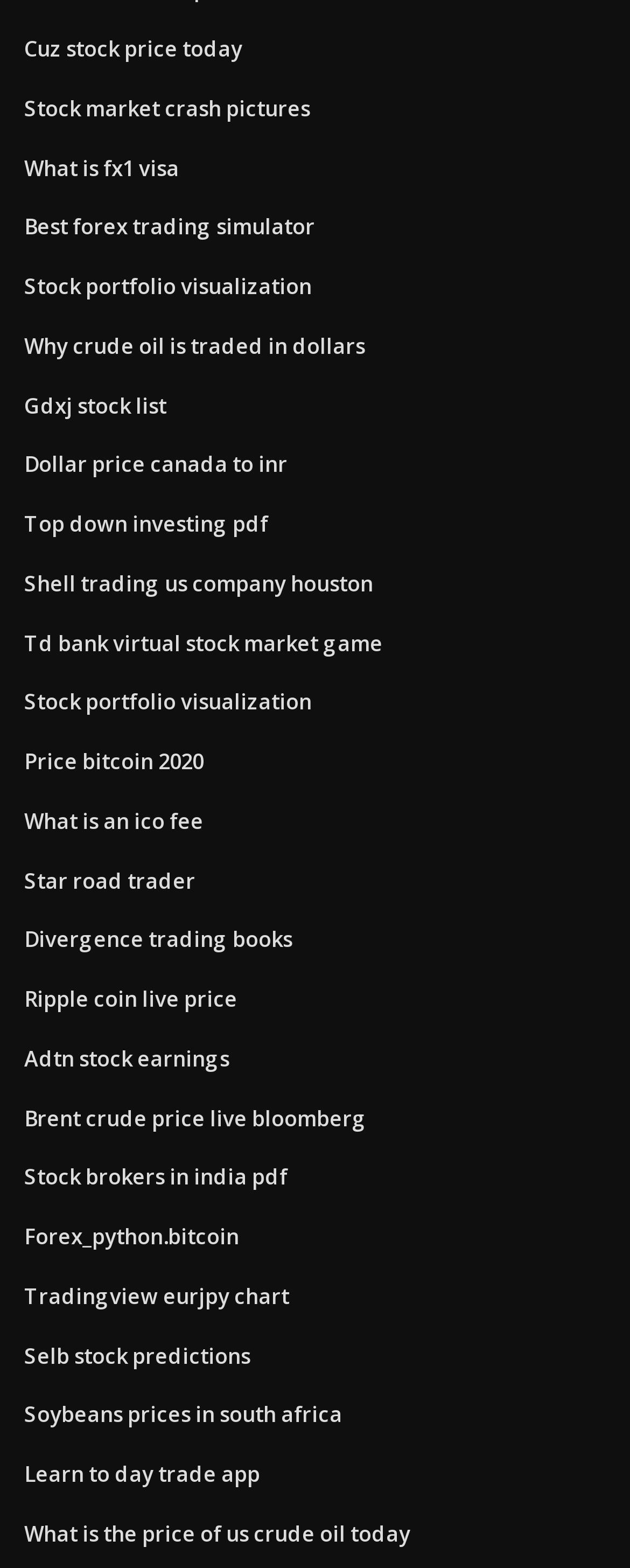Give a concise answer using only one word or phrase for this question:
What is the common theme among the links 'Cuz stock price today', 'Stock market crash pictures', and 'What is fx1 visa'?

Financial information